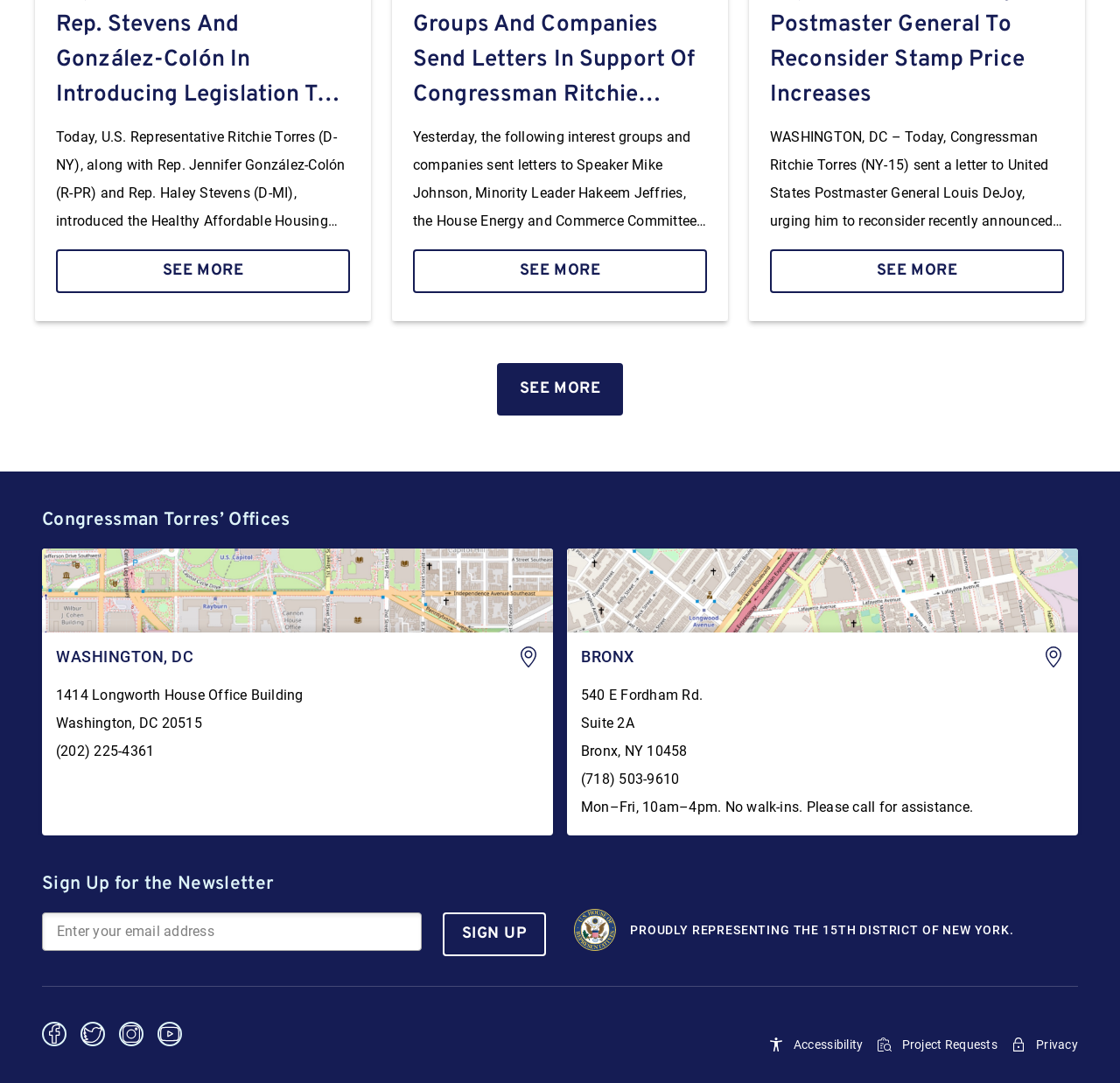Please determine the bounding box coordinates of the element's region to click for the following instruction: "Read about Congressman Torres' offices in Washington, DC".

[0.0, 0.506, 0.494, 0.771]